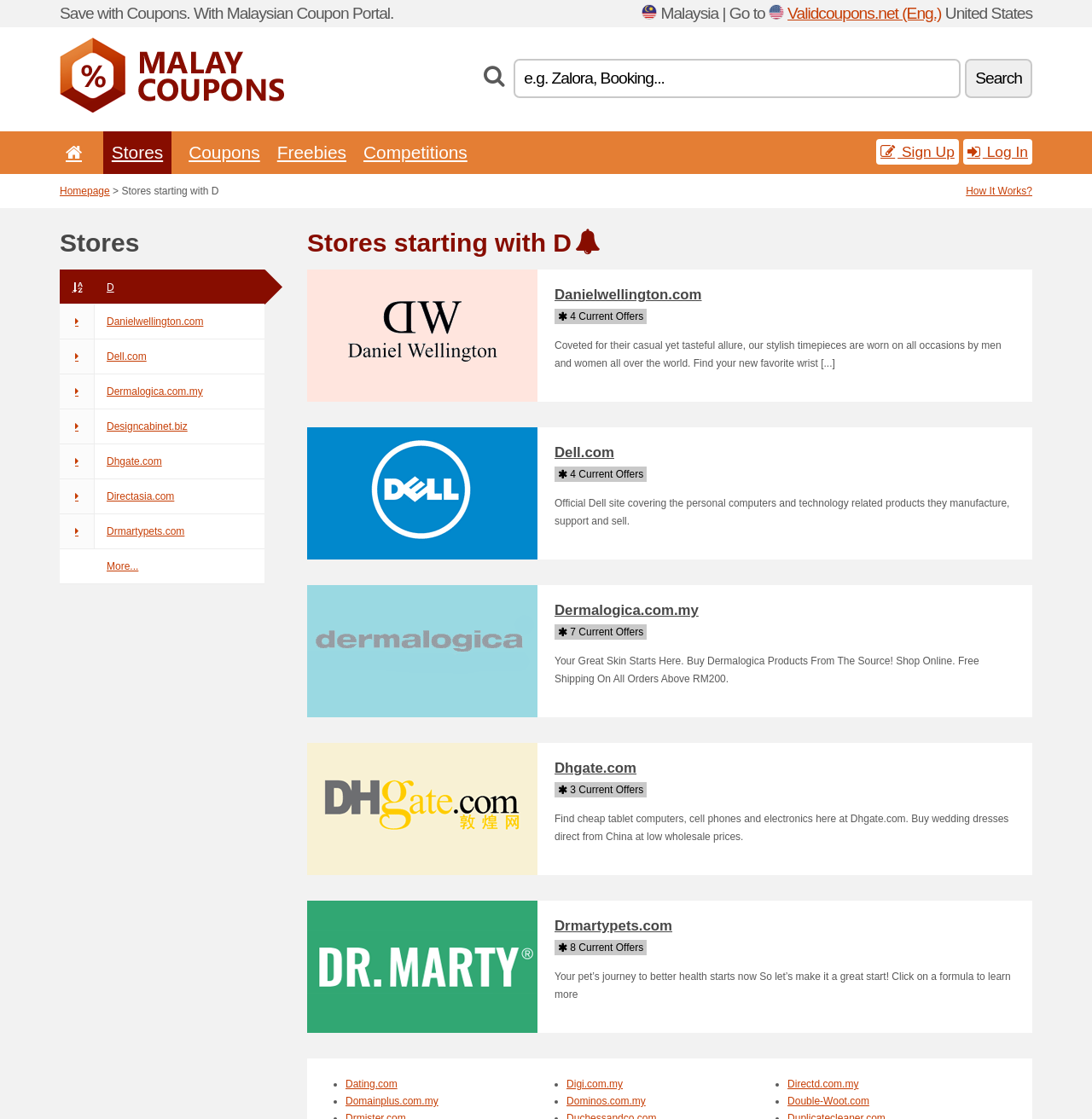Find the bounding box coordinates for the UI element whose description is: "How It Works?". The coordinates should be four float numbers between 0 and 1, in the format [left, top, right, bottom].

[0.885, 0.165, 0.945, 0.176]